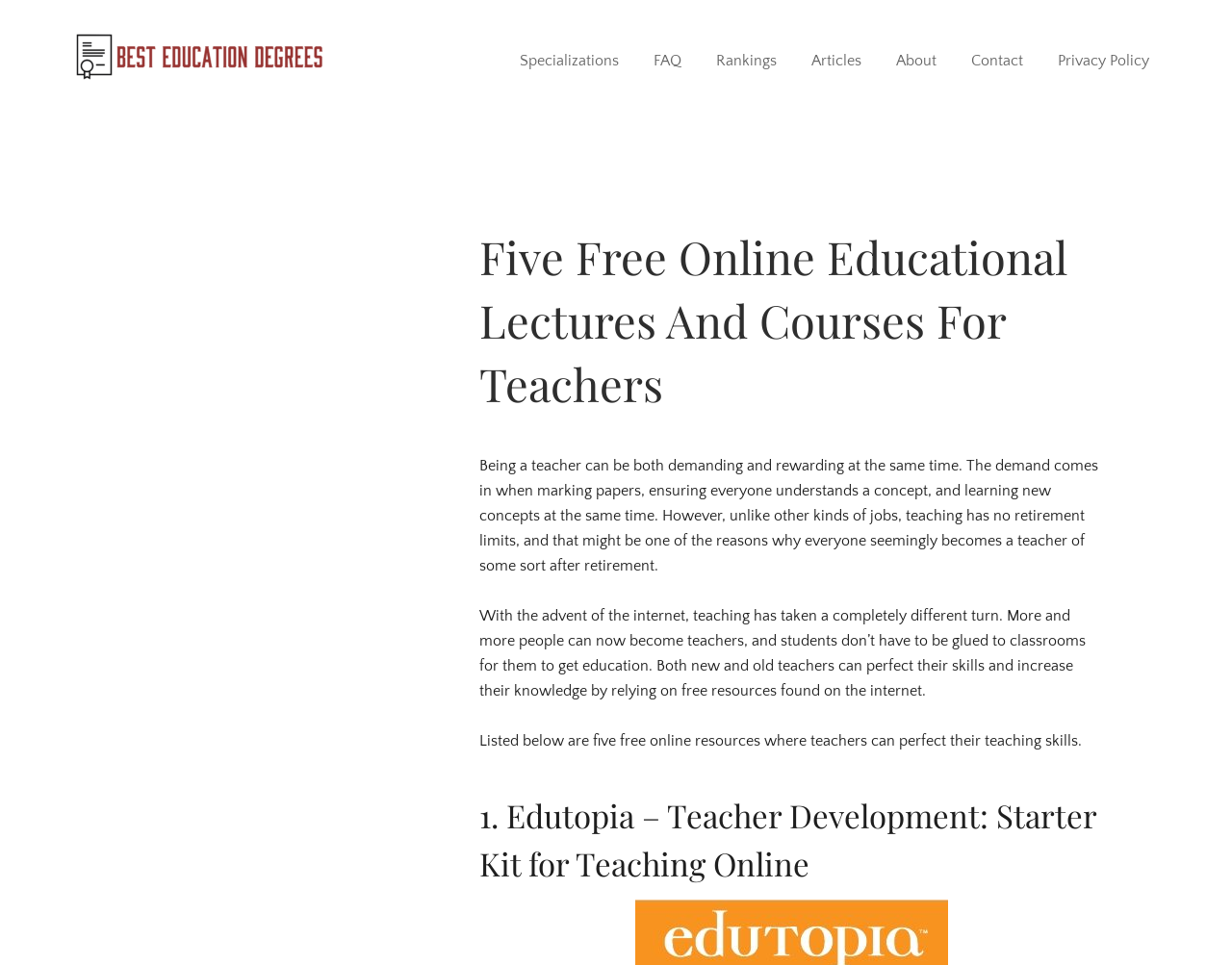Detail the webpage's structure and highlights in your description.

The webpage is about providing free online resources for teachers to improve their teaching skills. At the top left, there is a logo and a link to "Best Education Degrees". On the top right, there are several links to different sections of the website, including "Specializations", "FAQ", "Rankings", "Articles", "About", "Contact", and "Privacy Policy". 

Below the top section, there is a main header that reads "Five Free Online Educational Lectures And Courses For Teachers". Following this header, there are three paragraphs of text that introduce the importance of teaching and how the internet has changed the way teachers can improve their skills. 

The third paragraph introduces the main content of the webpage, which is a list of five free online resources for teachers. The first resource is listed below, titled "1. Edutopia – Teacher Development: Starter Kit for Teaching Online".